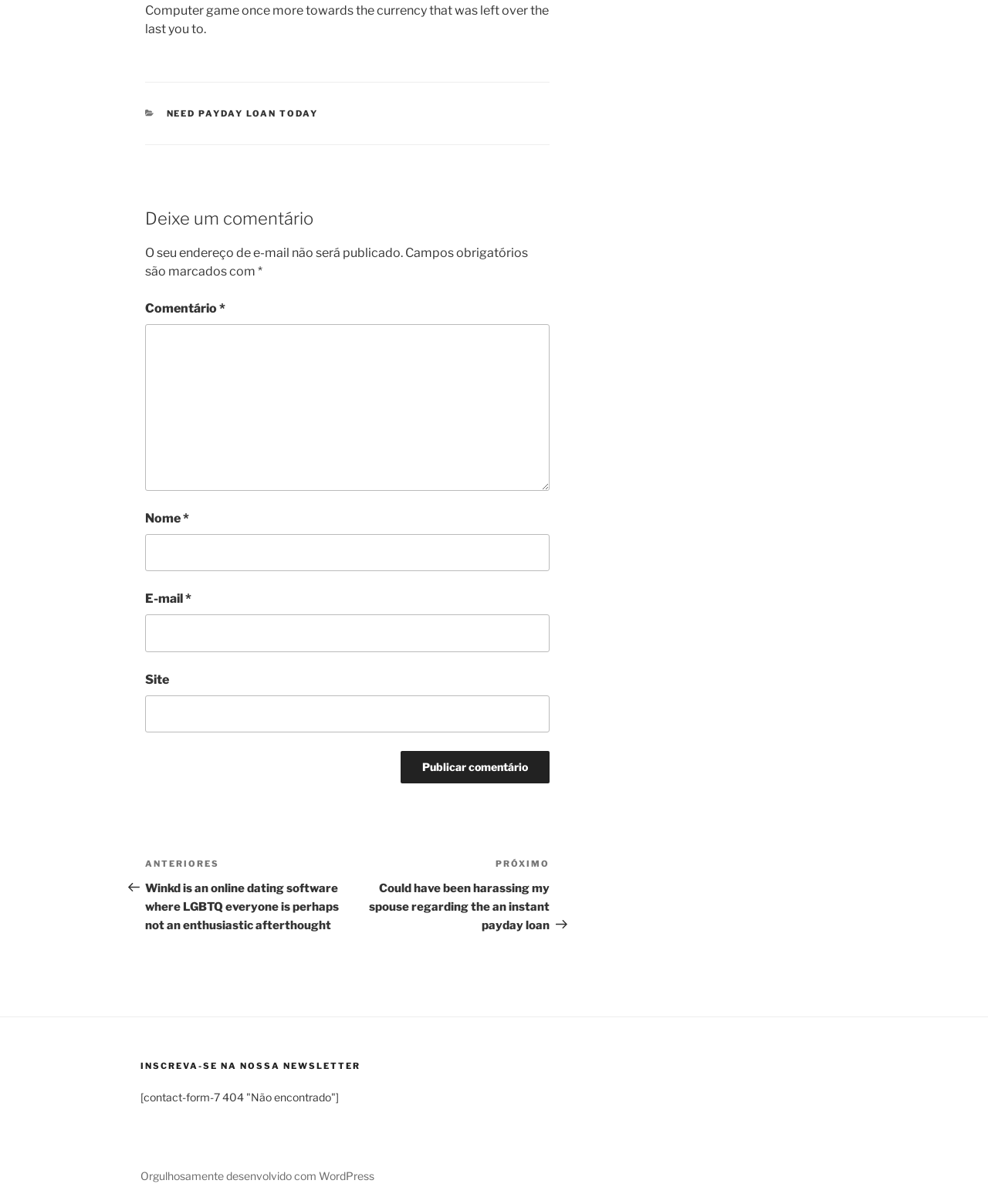Pinpoint the bounding box coordinates for the area that should be clicked to perform the following instruction: "Click to publish a comment".

[0.406, 0.624, 0.556, 0.651]